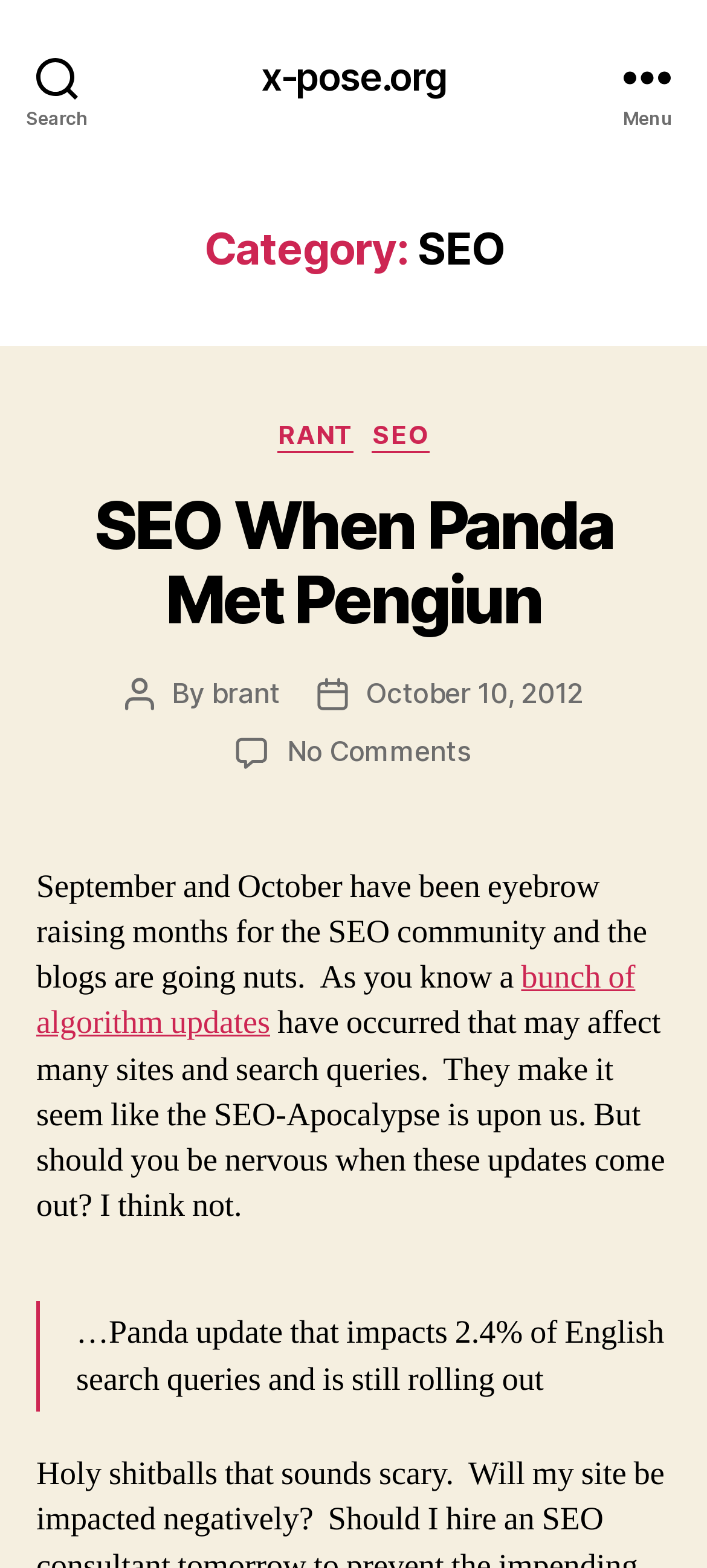Extract the bounding box coordinates of the UI element described: "SEO". Provide the coordinates in the format [left, top, right, bottom] with values ranging from 0 to 1.

[0.526, 0.267, 0.607, 0.289]